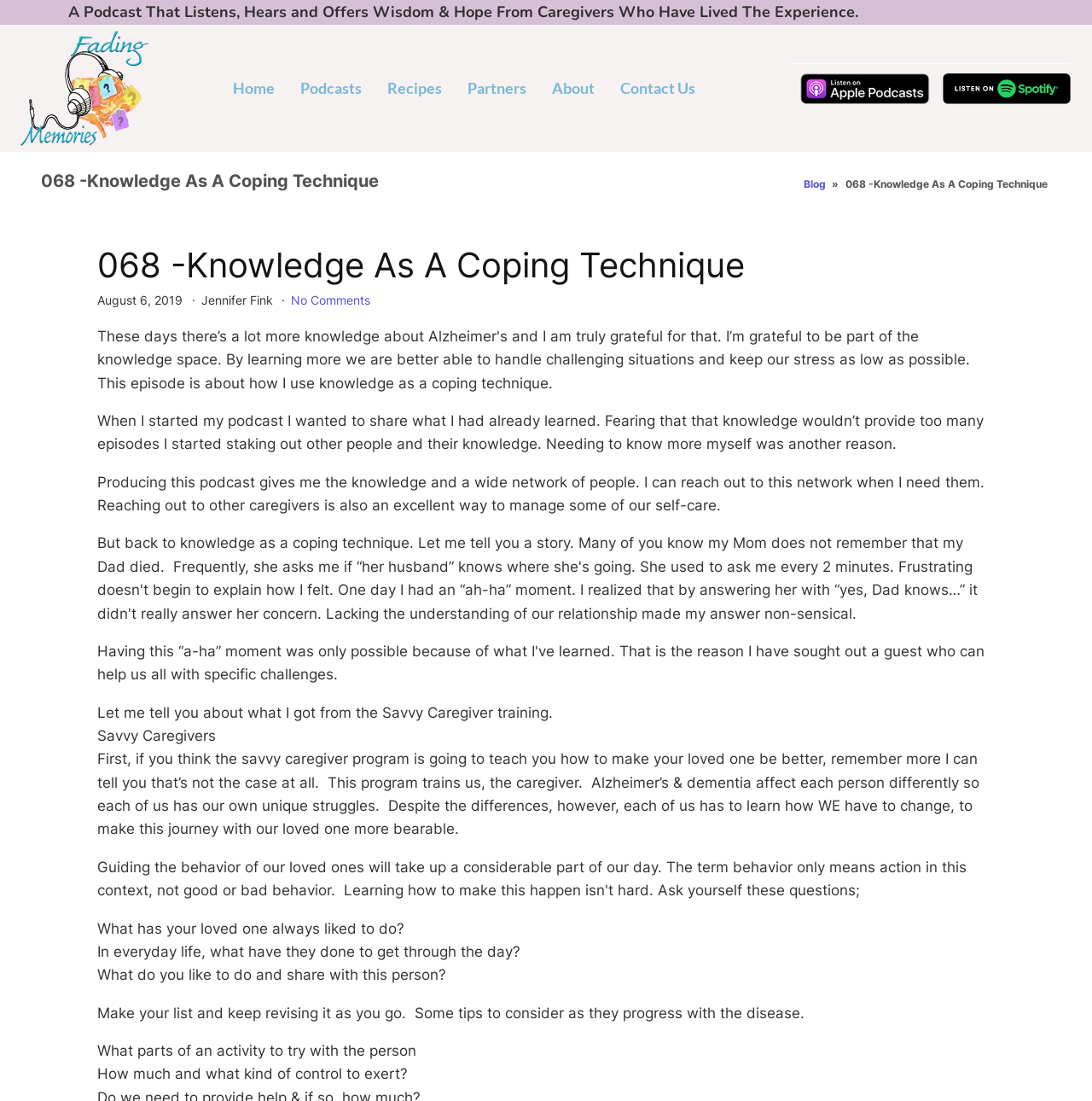Give the bounding box coordinates for the element described as: "About".

[0.493, 0.053, 0.556, 0.107]